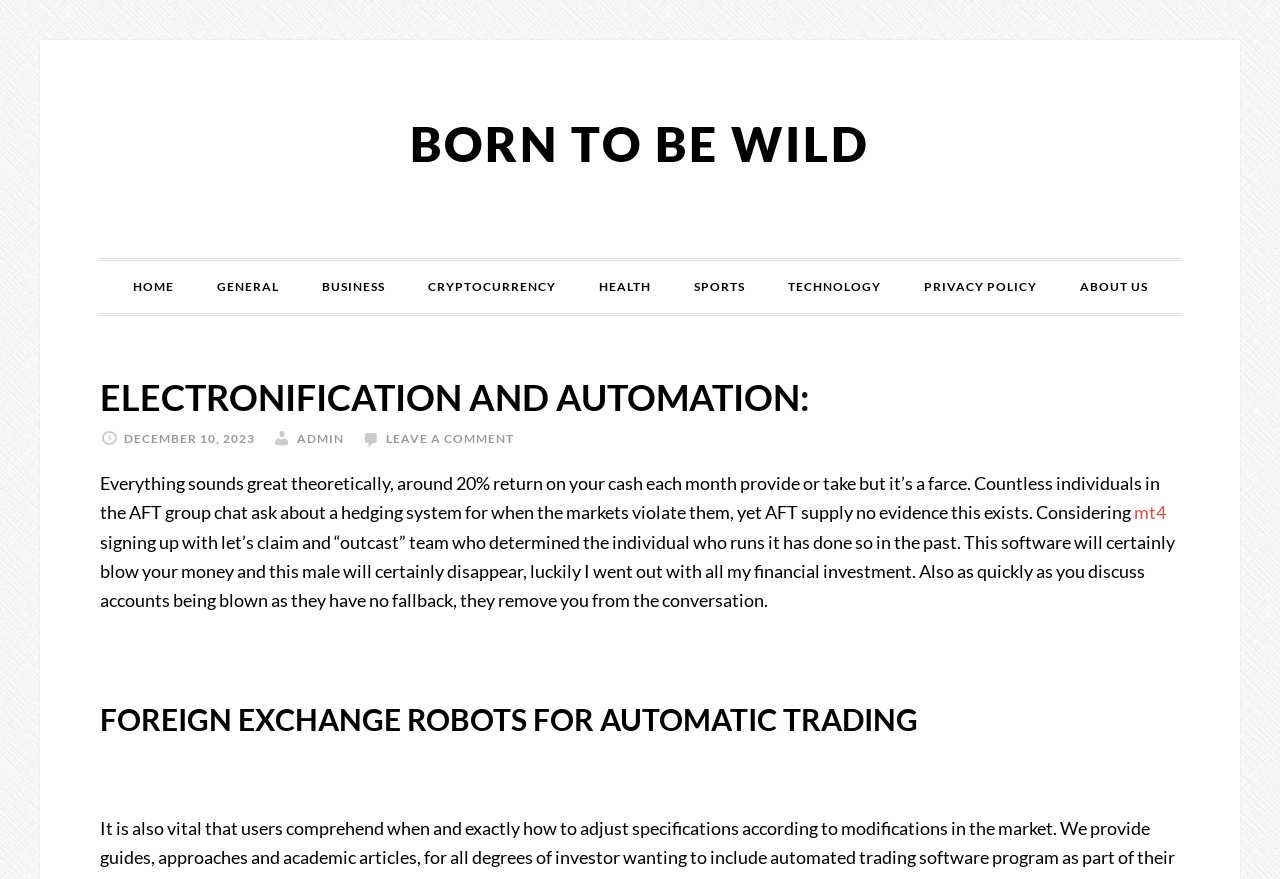What is the sentiment of the webpage towards AFT?
Using the visual information, answer the question in a single word or phrase.

negative